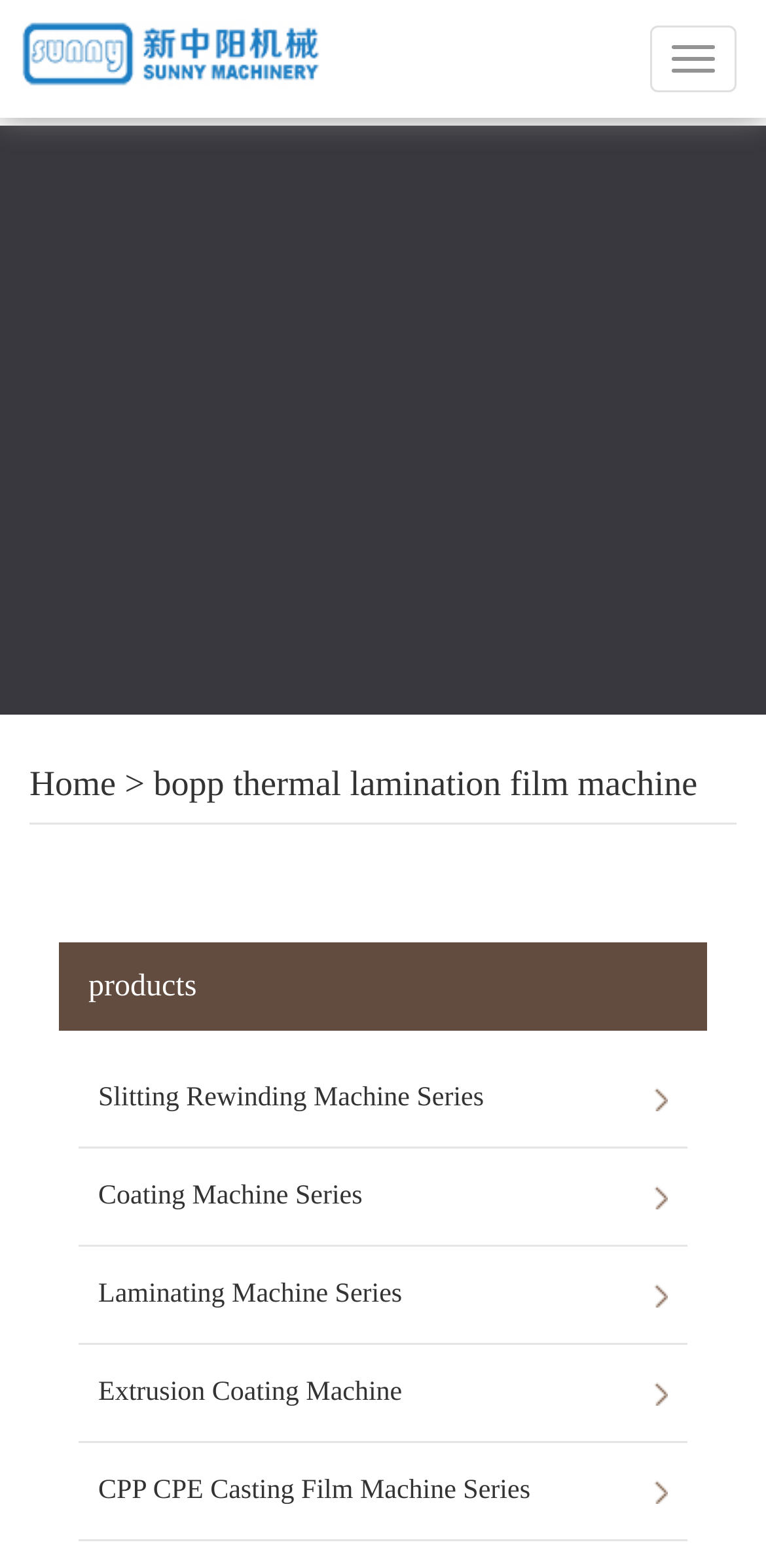Please specify the bounding box coordinates of the clickable section necessary to execute the following command: "explore Coating Machine Series".

[0.128, 0.732, 0.872, 0.794]